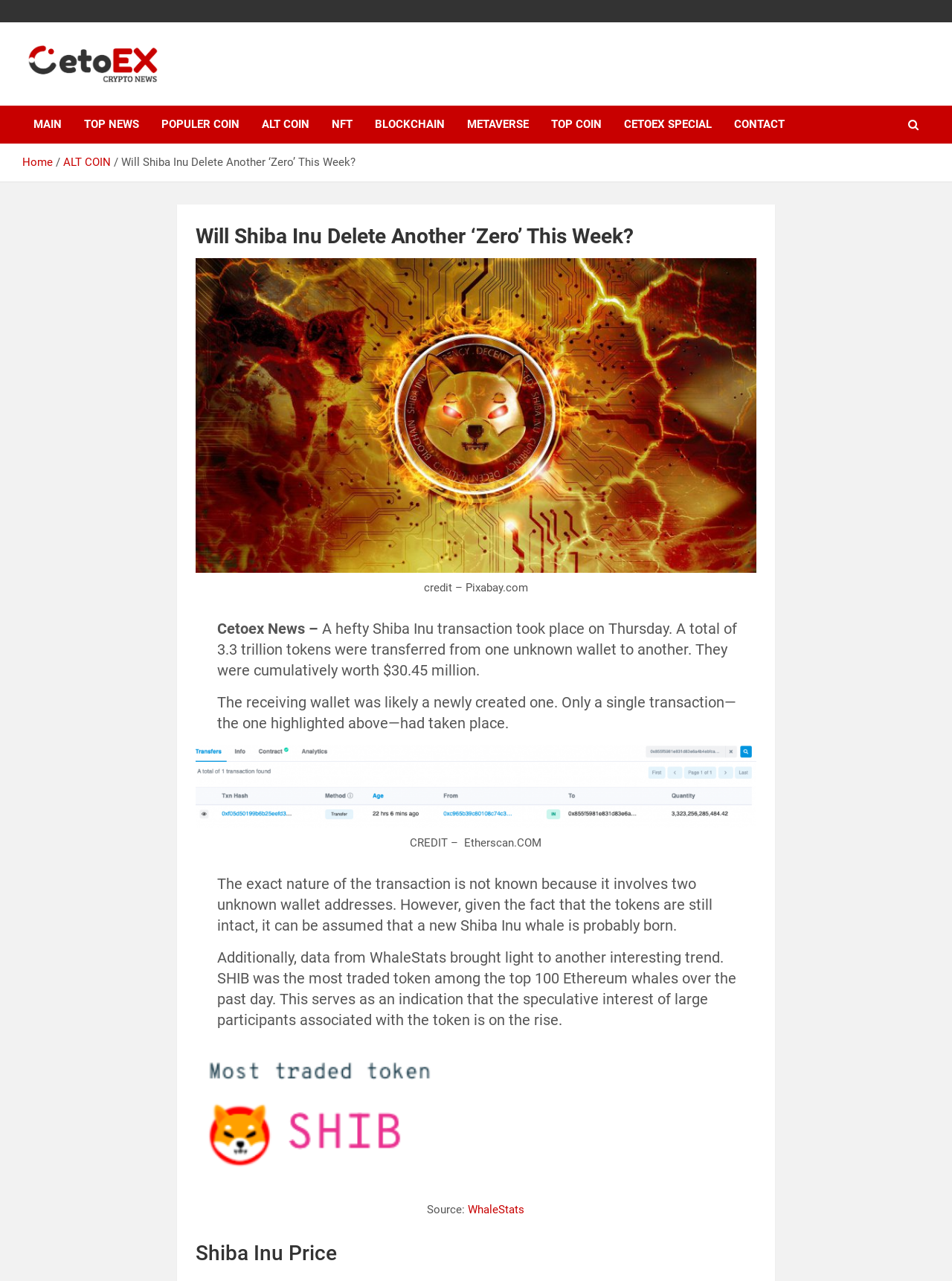Can you find the bounding box coordinates for the element that needs to be clicked to execute this instruction: "Read the article 'Will Shiba Inu Delete Another ‘Zero’ This Week?'"? The coordinates should be given as four float numbers between 0 and 1, i.e., [left, top, right, bottom].

[0.127, 0.122, 0.373, 0.132]